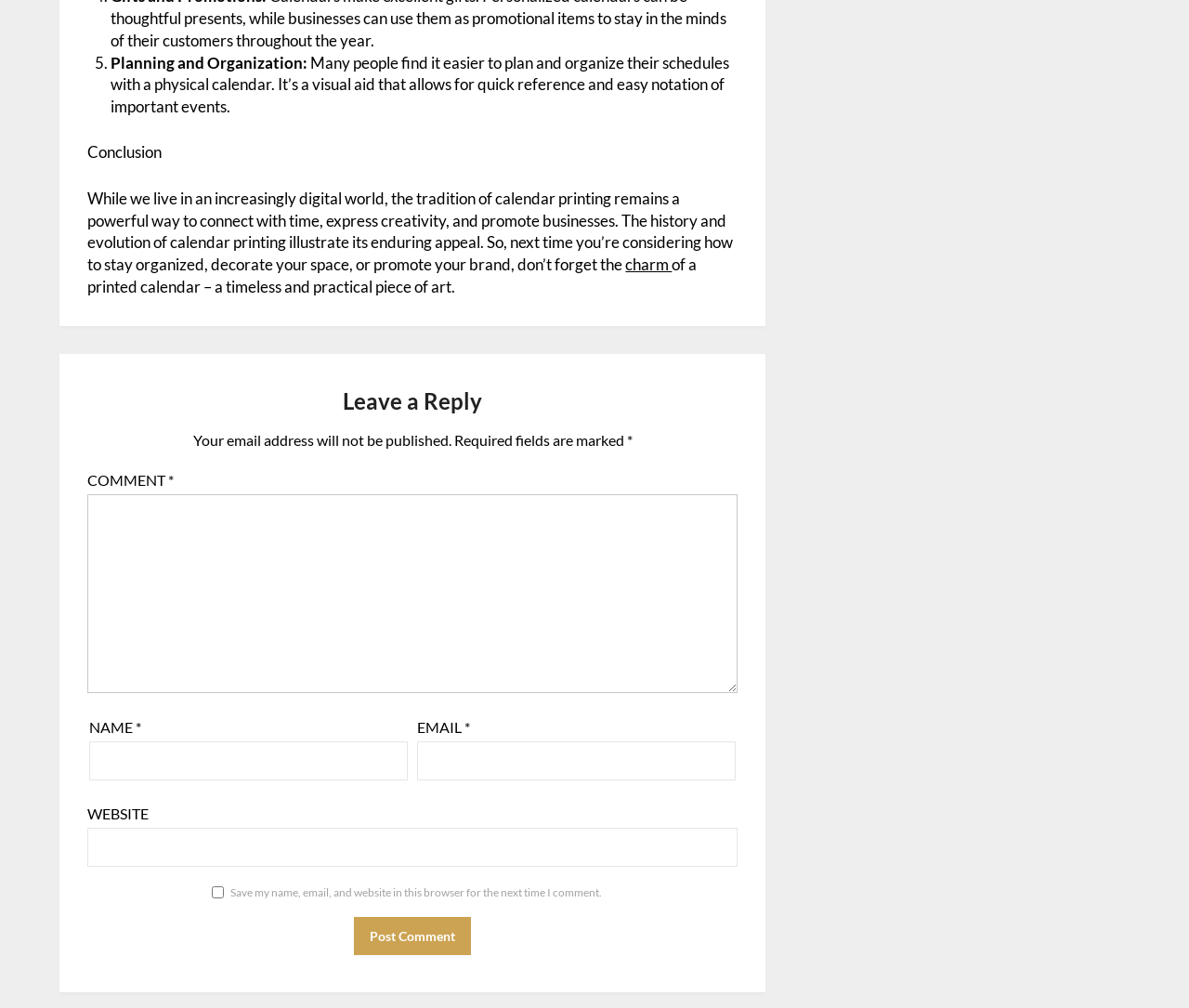Give a concise answer using only one word or phrase for this question:
What is the purpose of the physical calendar?

Visual aid